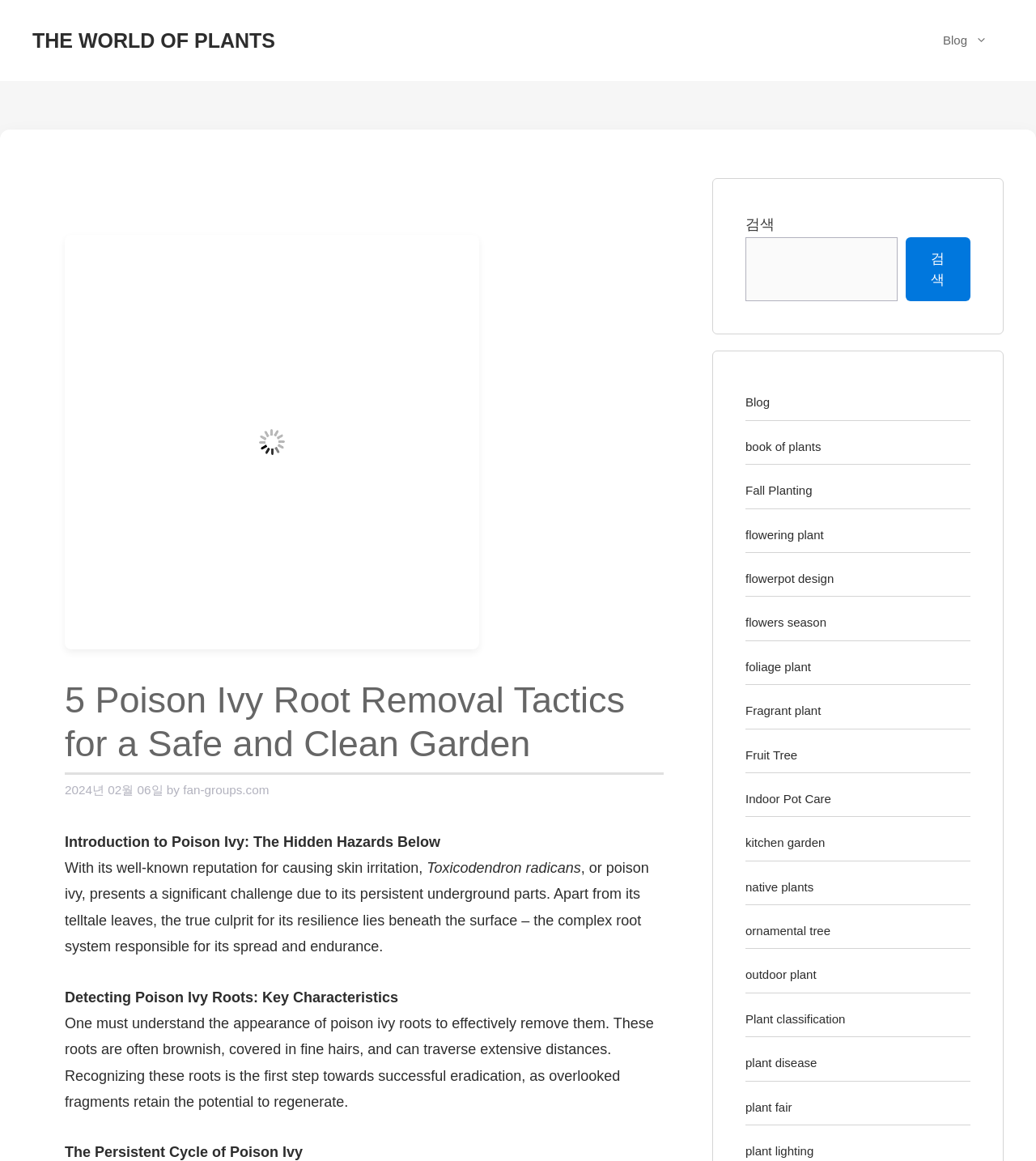Provide your answer in a single word or phrase: 
What is the date of the article?

2024년 02월 06일